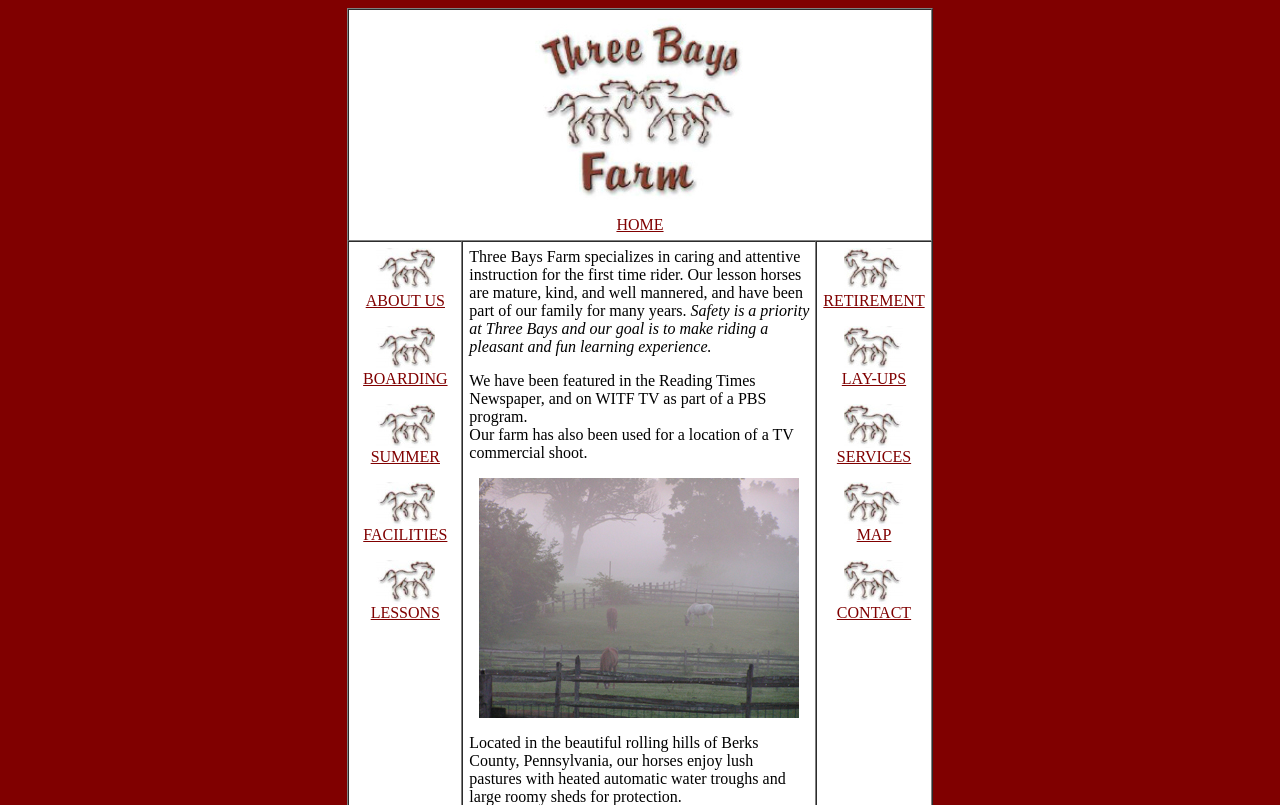Please specify the bounding box coordinates of the element that should be clicked to execute the given instruction: 'view about us'. Ensure the coordinates are four float numbers between 0 and 1, expressed as [left, top, right, bottom].

[0.286, 0.363, 0.348, 0.384]